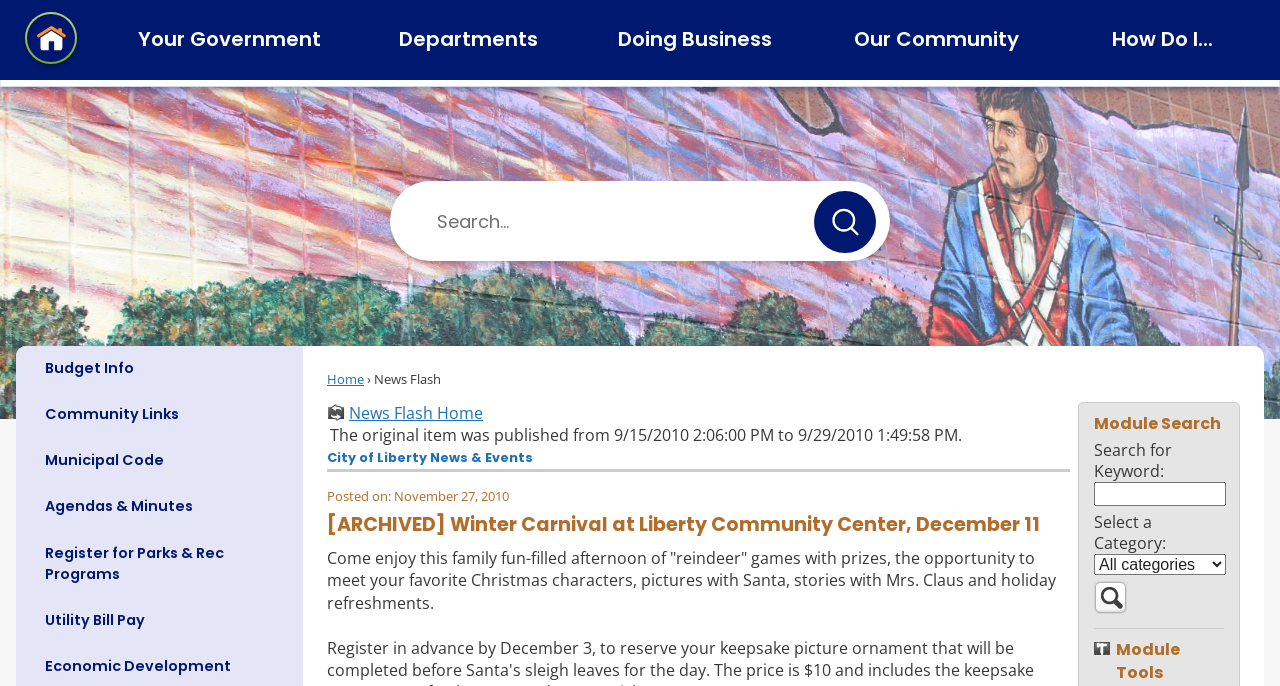Determine the bounding box coordinates for the element that should be clicked to follow this instruction: "Skip to Main Content". The coordinates should be given as four float numbers between 0 and 1, in the format [left, top, right, bottom].

[0.0, 0.0, 0.014, 0.026]